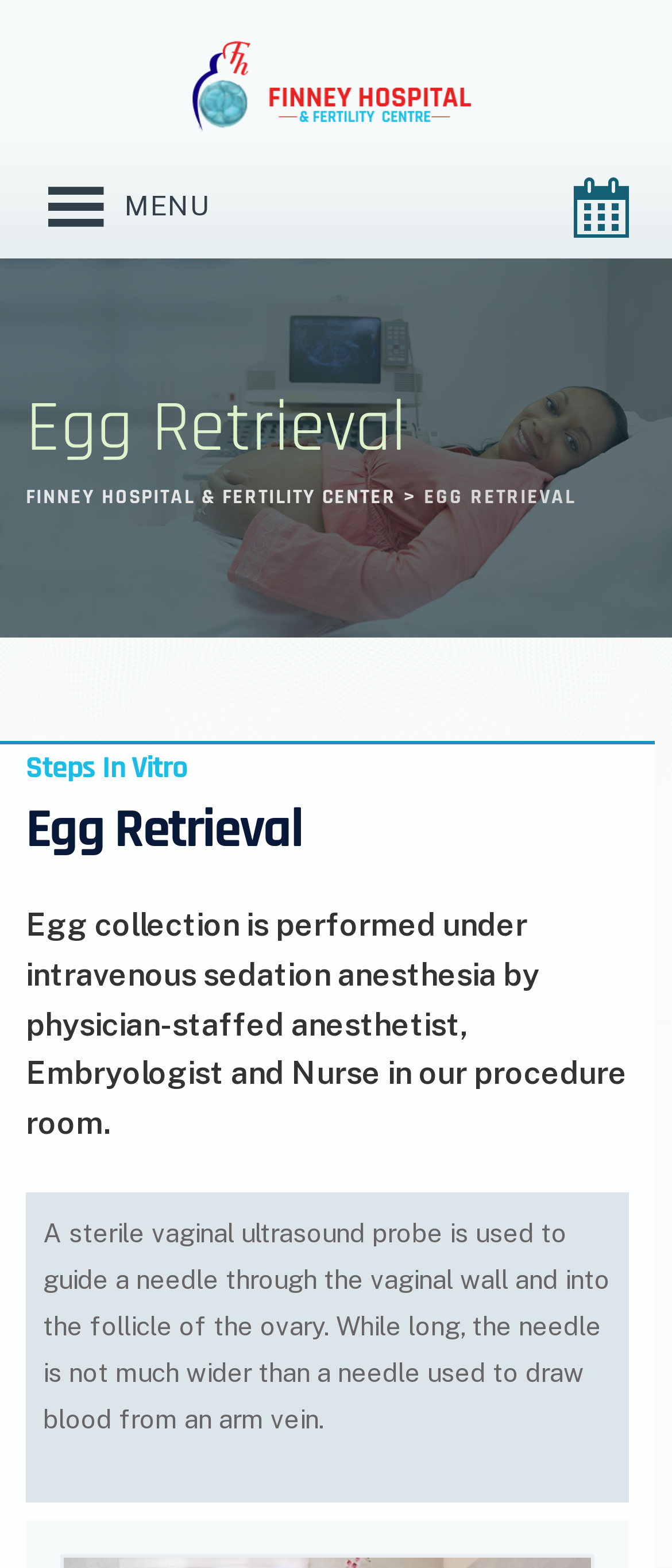Determine the bounding box of the UI element mentioned here: "MENU MENU". The coordinates must be in the format [left, top, right, bottom] with values ranging from 0 to 1.

[0.185, 0.11, 0.31, 0.154]